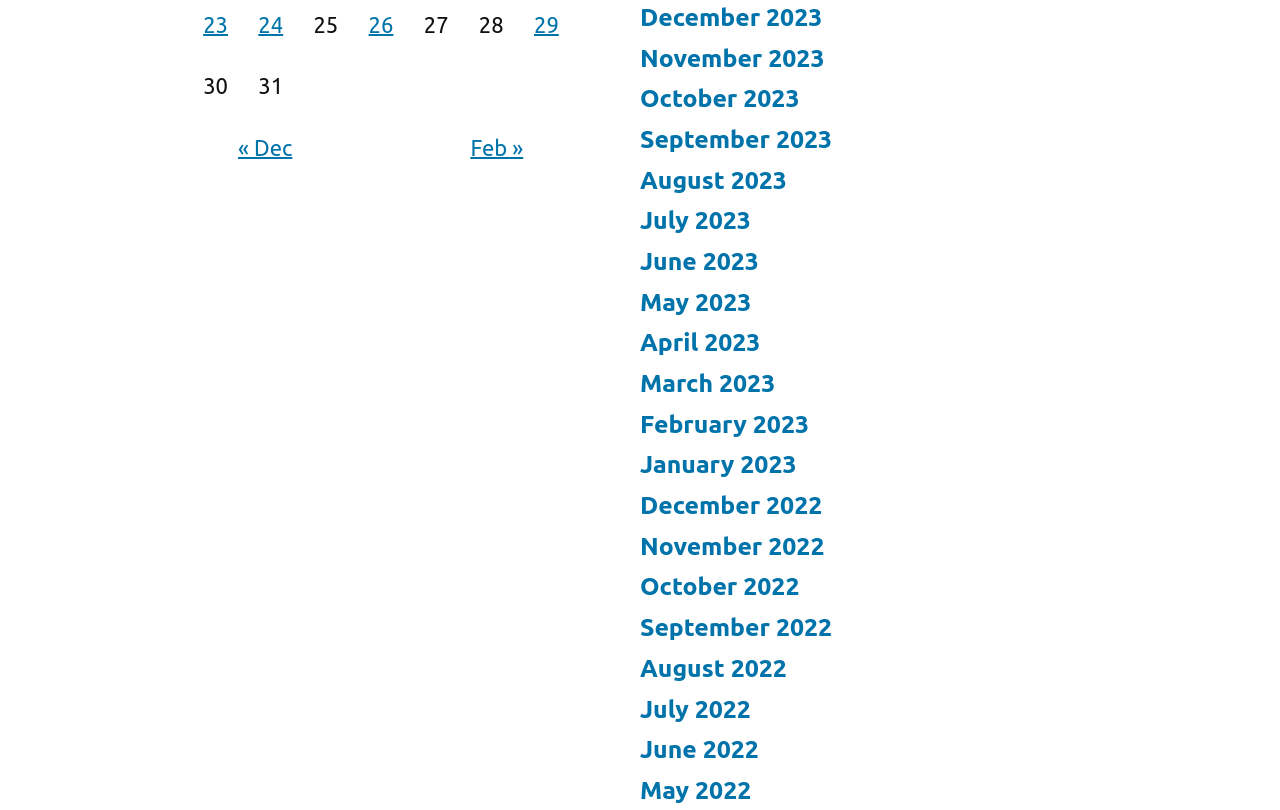Provide the bounding box coordinates in the format (top-left x, top-left y, bottom-right x, bottom-right y). All values are floating point numbers between 0 and 1. Determine the bounding box coordinate of the UI element described as: 24

[0.202, 0.014, 0.221, 0.045]